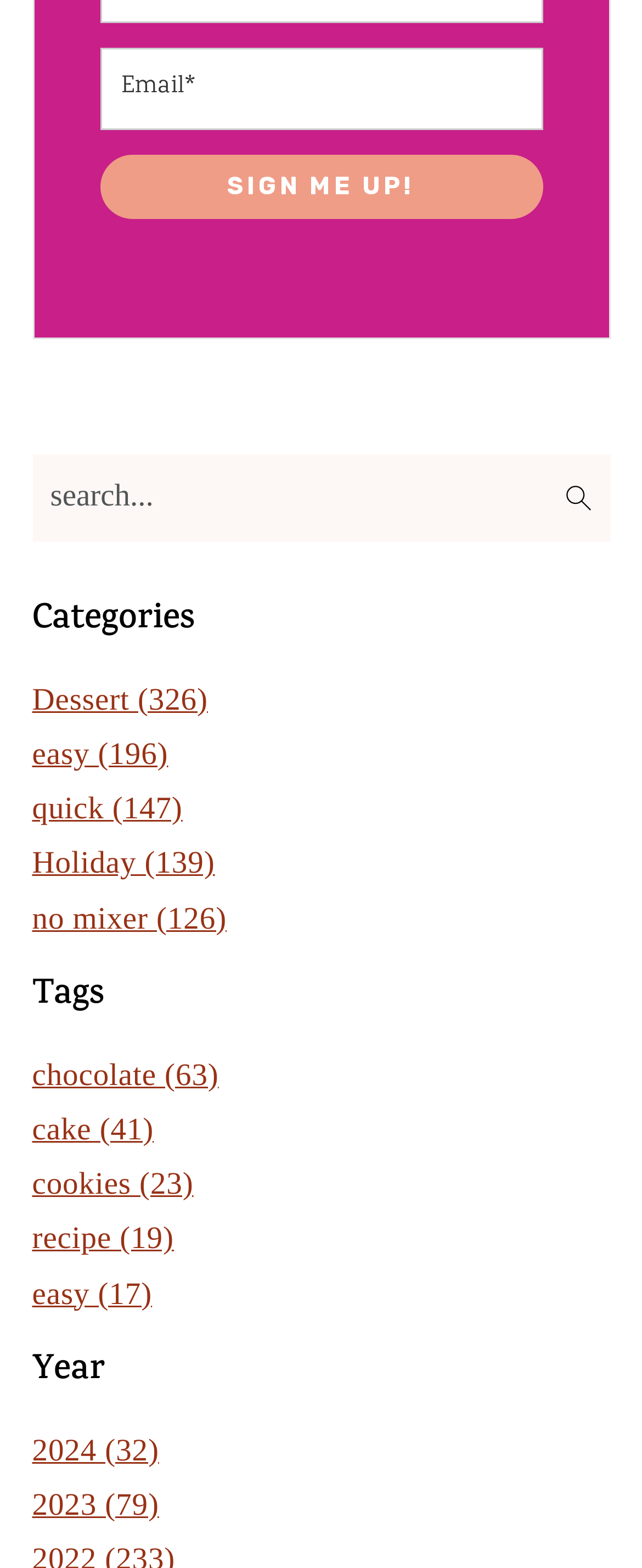Please determine the bounding box coordinates of the clickable area required to carry out the following instruction: "Filter by year 2024". The coordinates must be four float numbers between 0 and 1, represented as [left, top, right, bottom].

[0.05, 0.914, 0.248, 0.936]